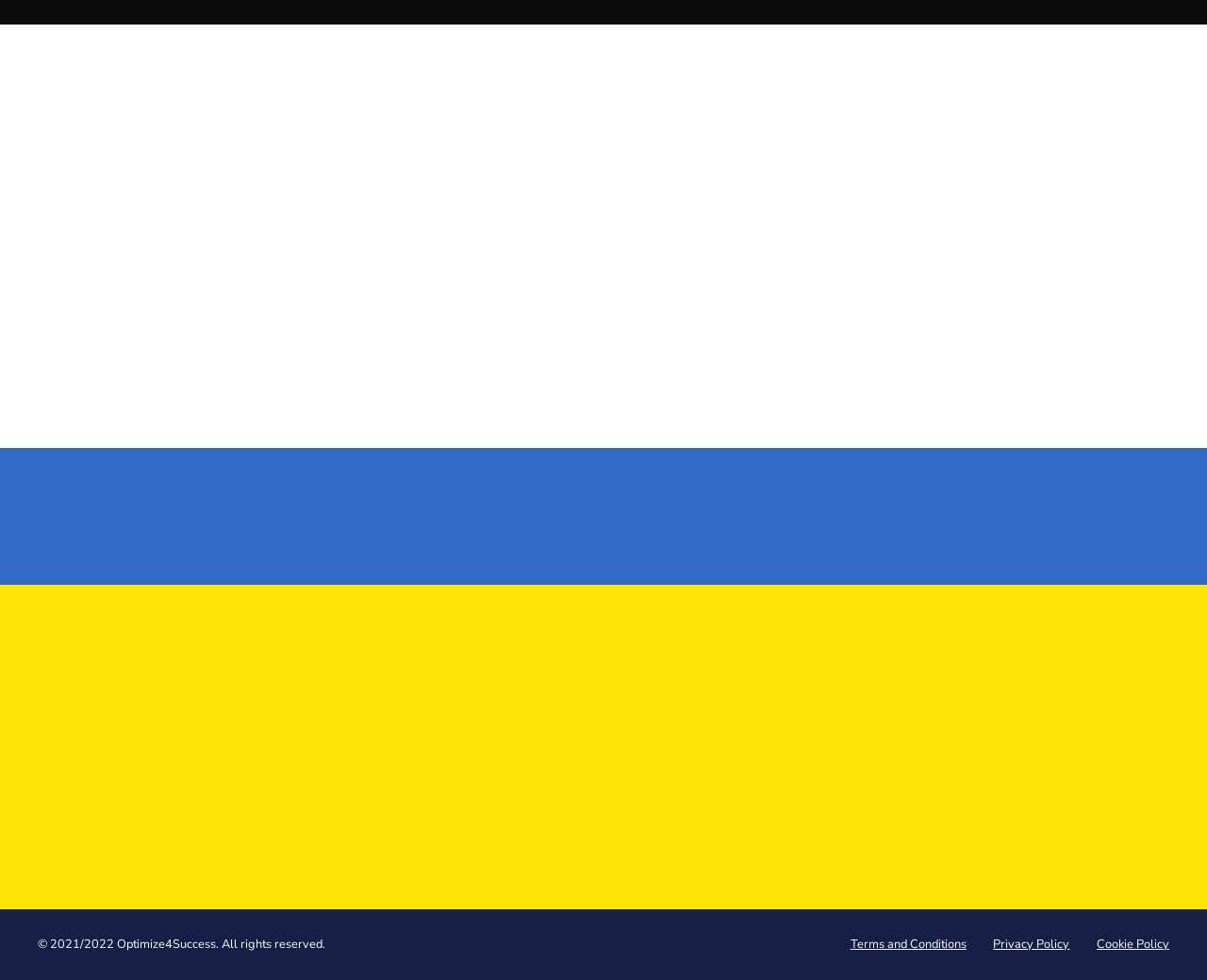Given the element description "Do Not Sell My Info" in the screenshot, predict the bounding box coordinates of that UI element.

[0.516, 0.801, 0.645, 0.829]